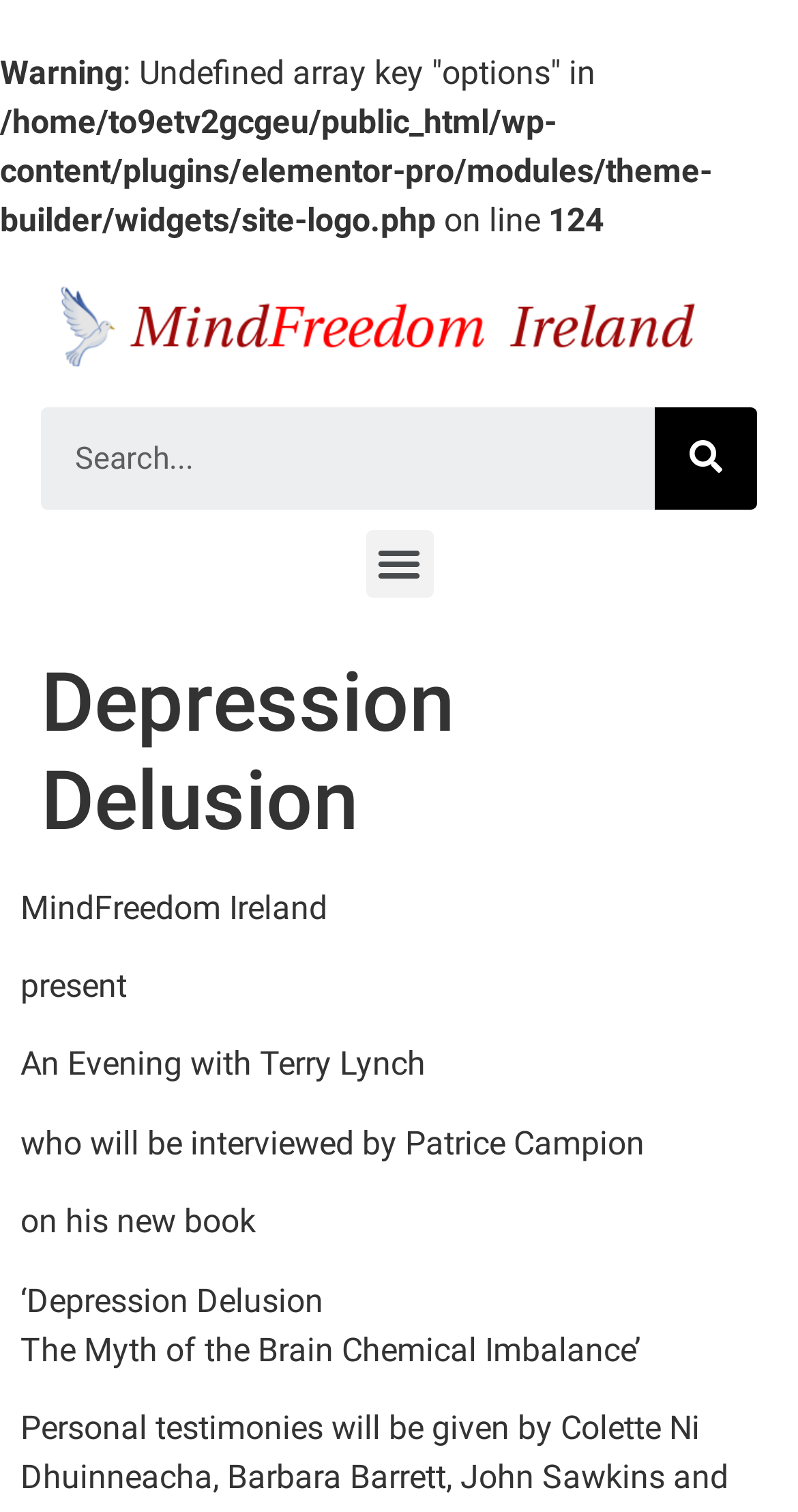Provide the bounding box coordinates in the format (top-left x, top-left y, bottom-right x, bottom-right y). All values are floating point numbers between 0 and 1. Determine the bounding box coordinate of the UI element described as: Search

[0.821, 0.269, 0.949, 0.337]